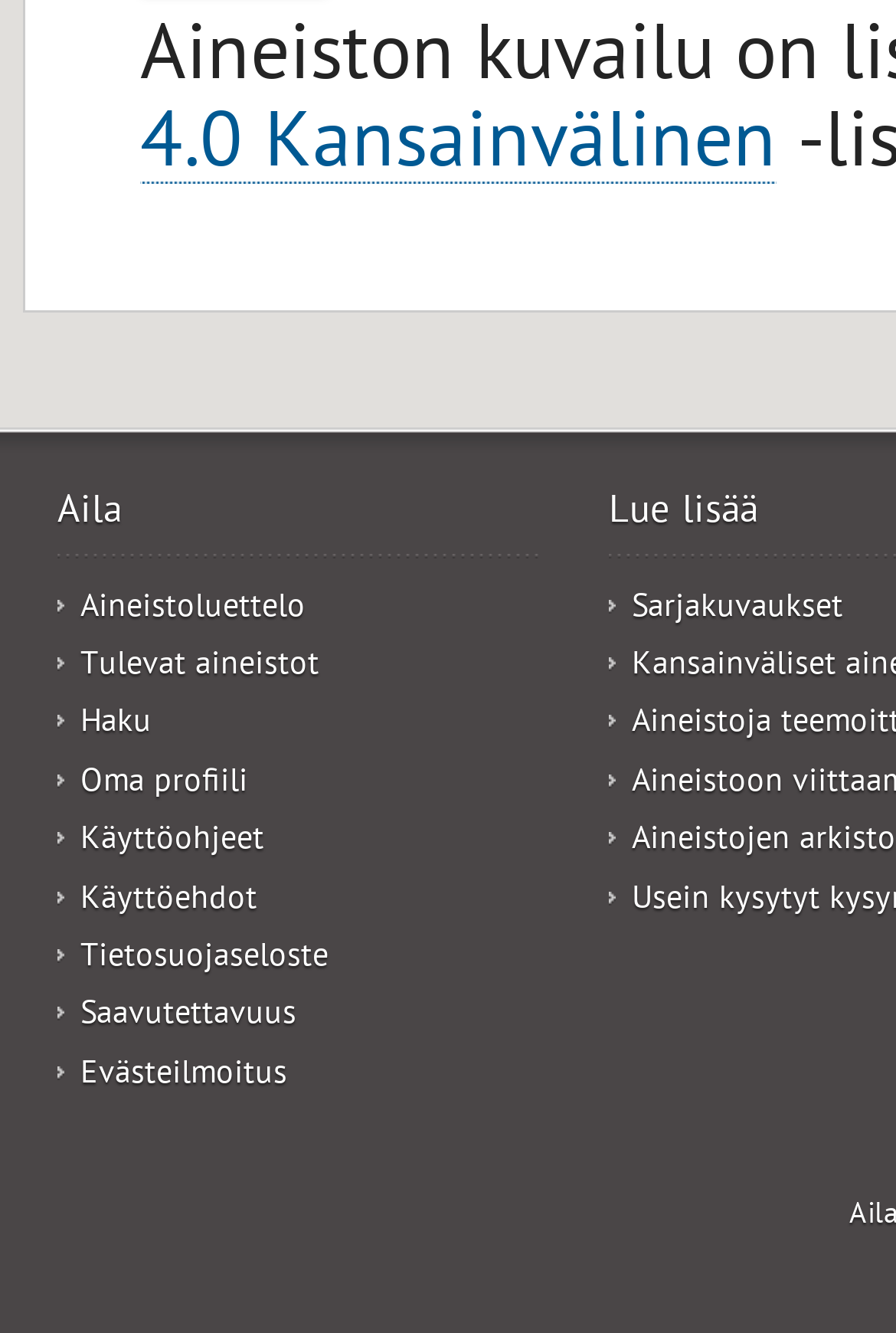Please locate the bounding box coordinates of the element that should be clicked to complete the given instruction: "search using Haku".

[0.09, 0.53, 0.169, 0.559]